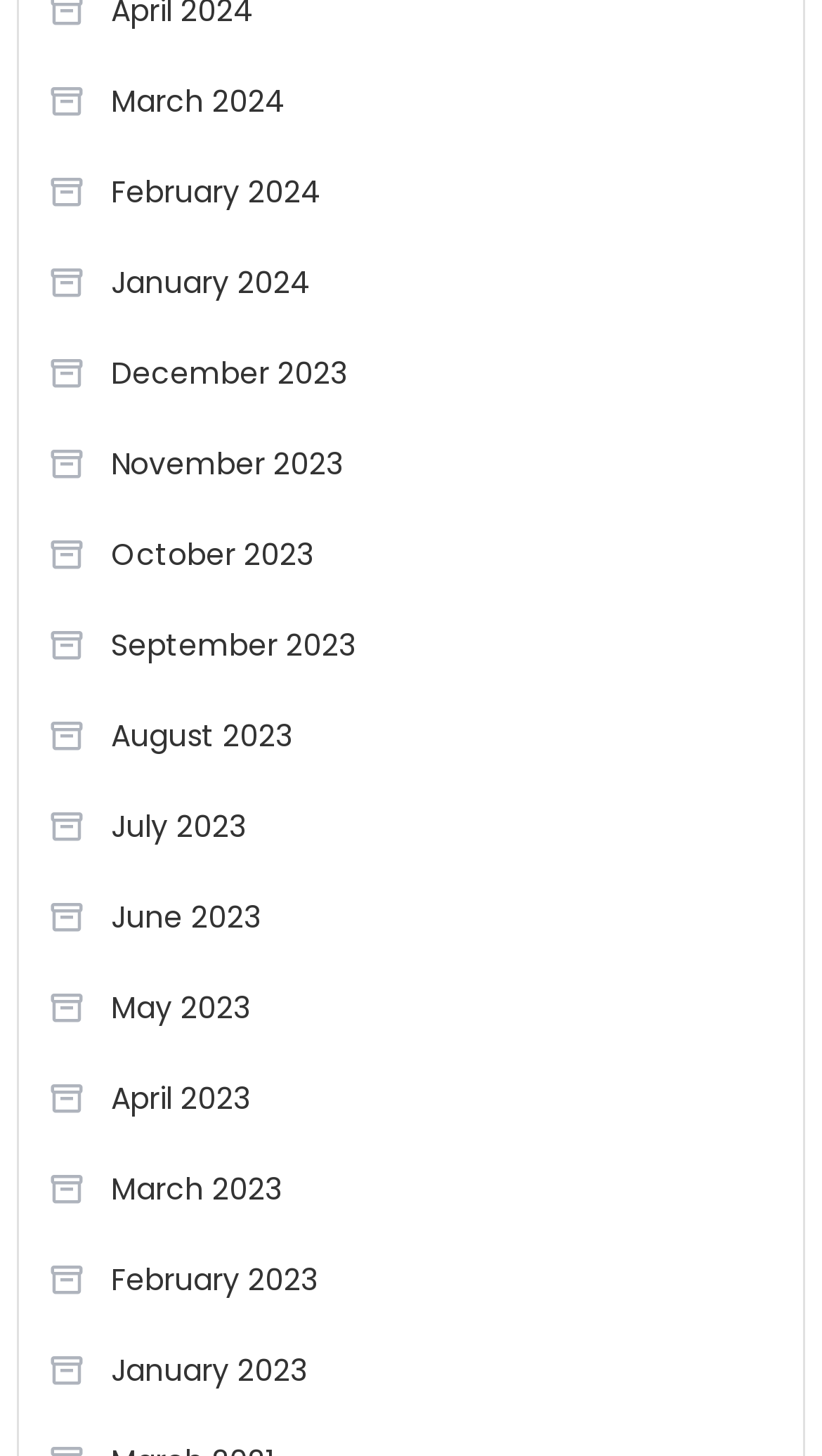Identify the bounding box coordinates of the section to be clicked to complete the task described by the following instruction: "browse January 2024". The coordinates should be four float numbers between 0 and 1, formatted as [left, top, right, bottom].

[0.058, 0.171, 0.379, 0.217]